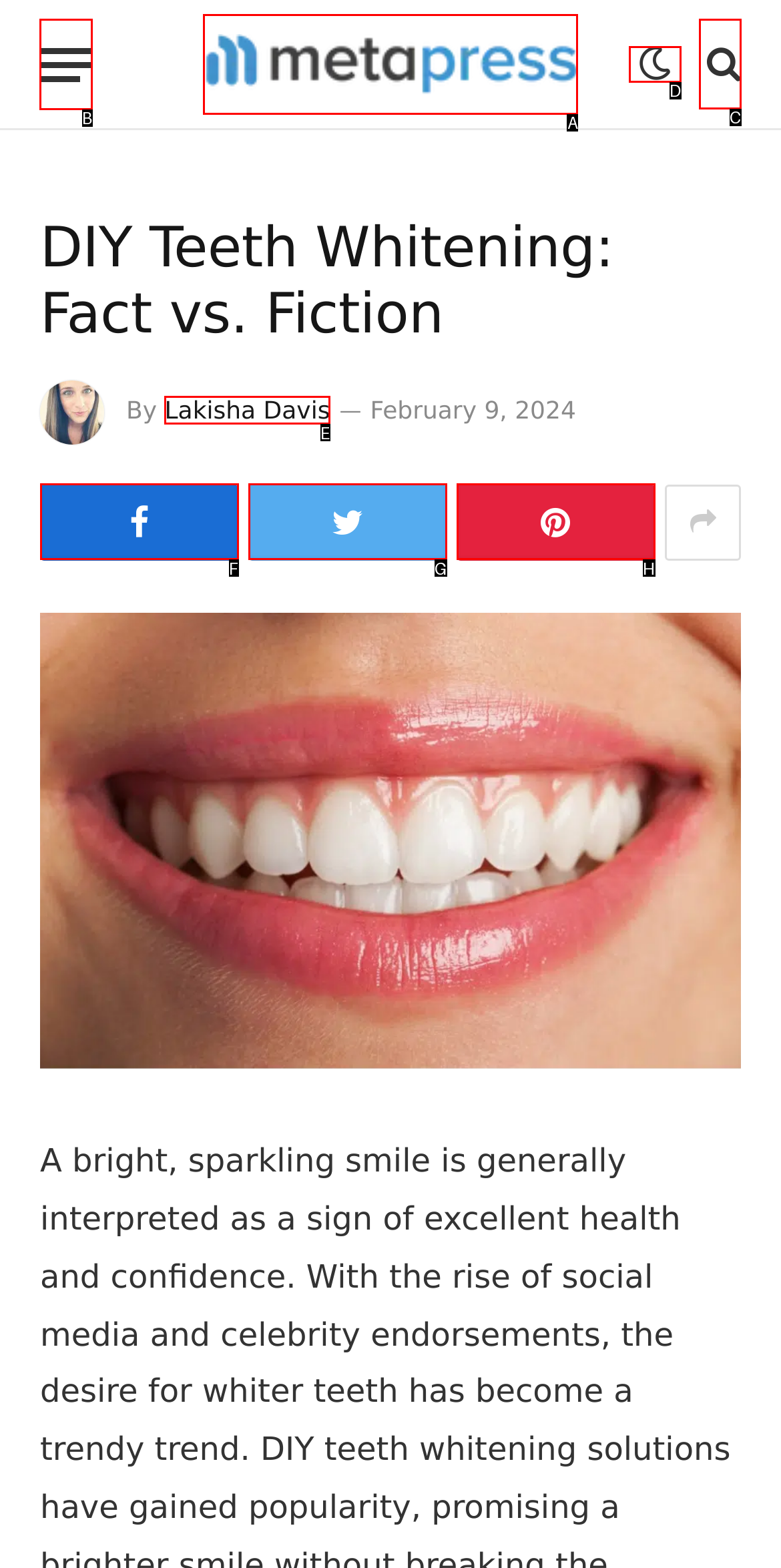Based on the task: Click the menu button, which UI element should be clicked? Answer with the letter that corresponds to the correct option from the choices given.

B